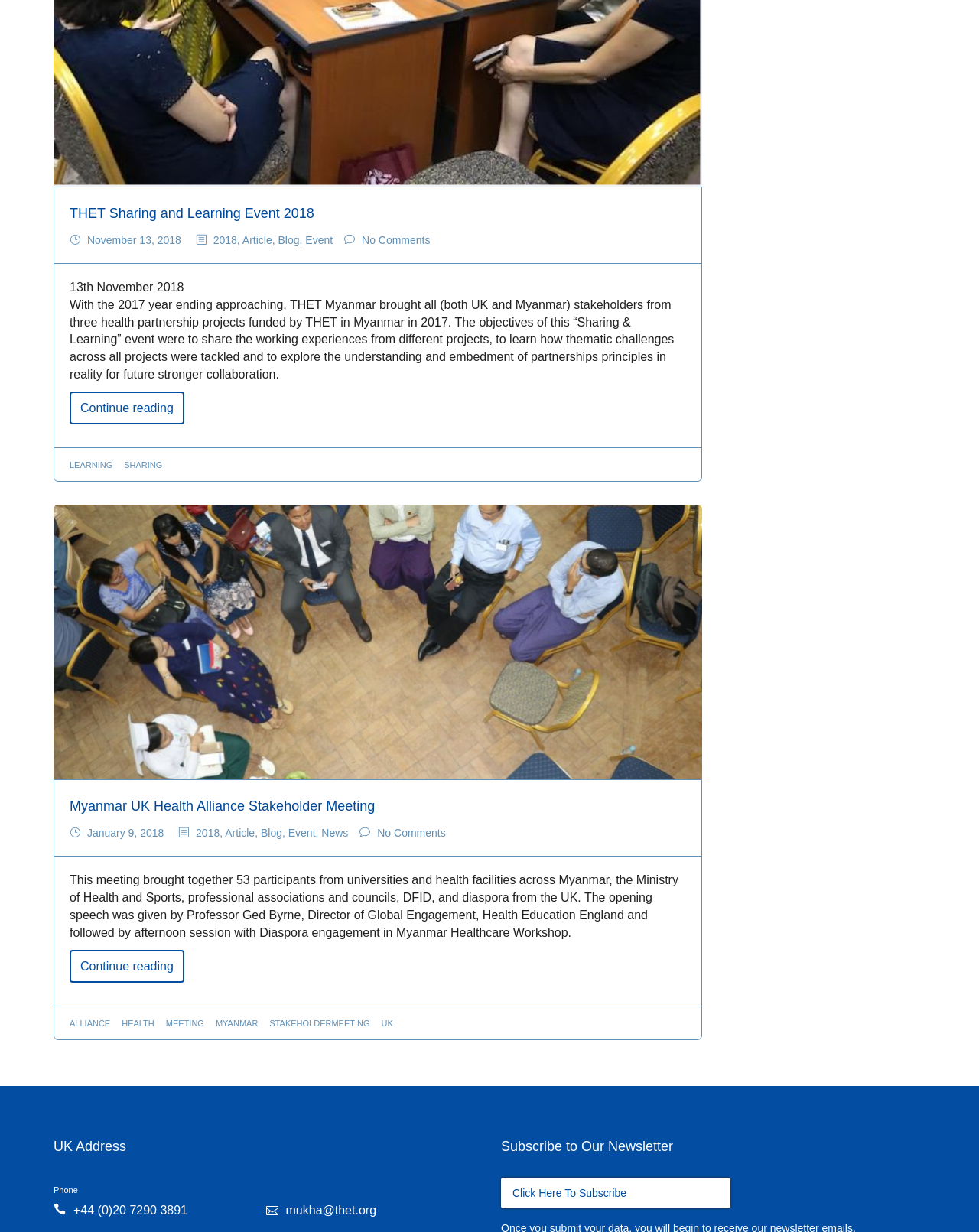Please determine the bounding box coordinates of the clickable area required to carry out the following instruction: "Read the article about THET Sharing and Learning Event 2018". The coordinates must be four float numbers between 0 and 1, represented as [left, top, right, bottom].

[0.071, 0.164, 0.7, 0.182]